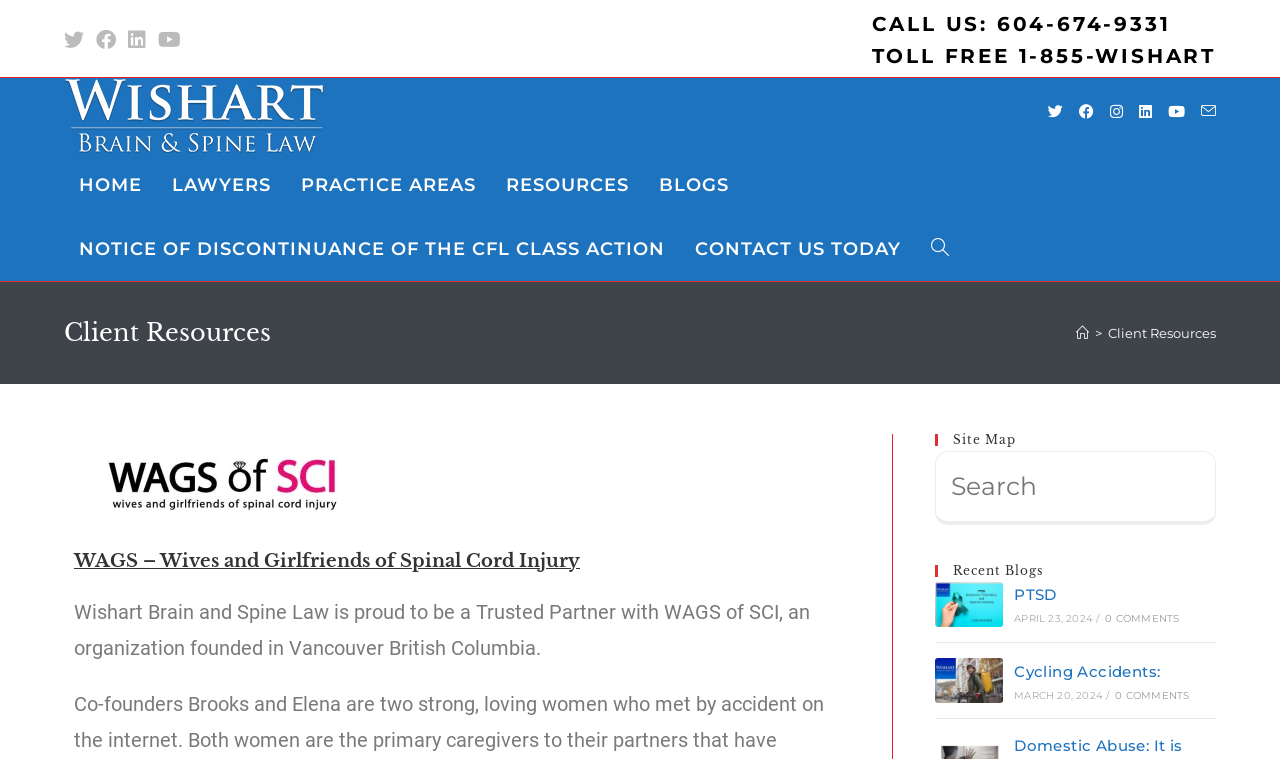Given the element description: "Class Action Concussion", predict the bounding box coordinates of this UI element. The coordinates must be four float numbers between 0 and 1, given as [left, top, right, bottom].

[0.304, 0.791, 0.441, 0.822]